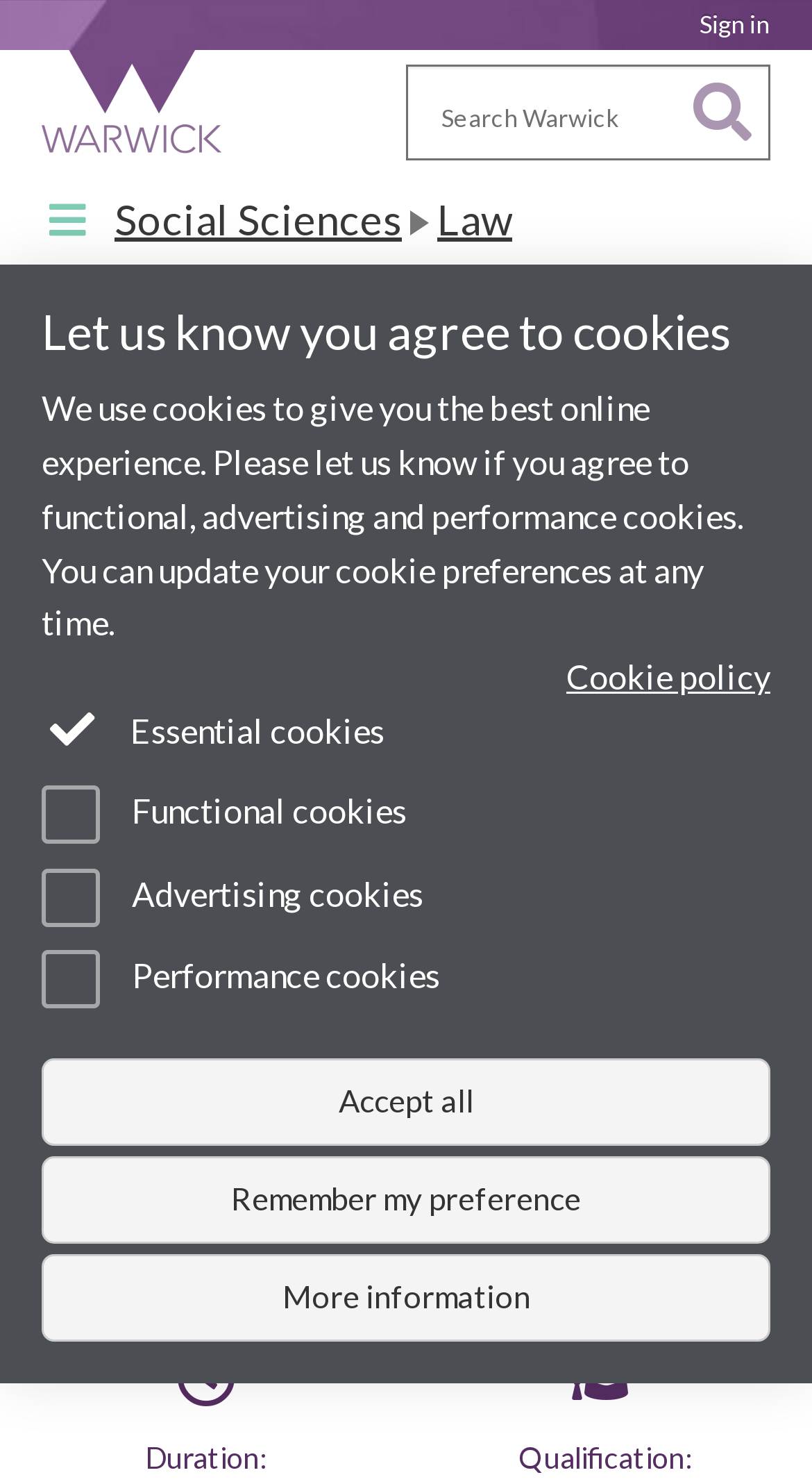Provide the text content of the webpage's main heading.

Social Sciences Law